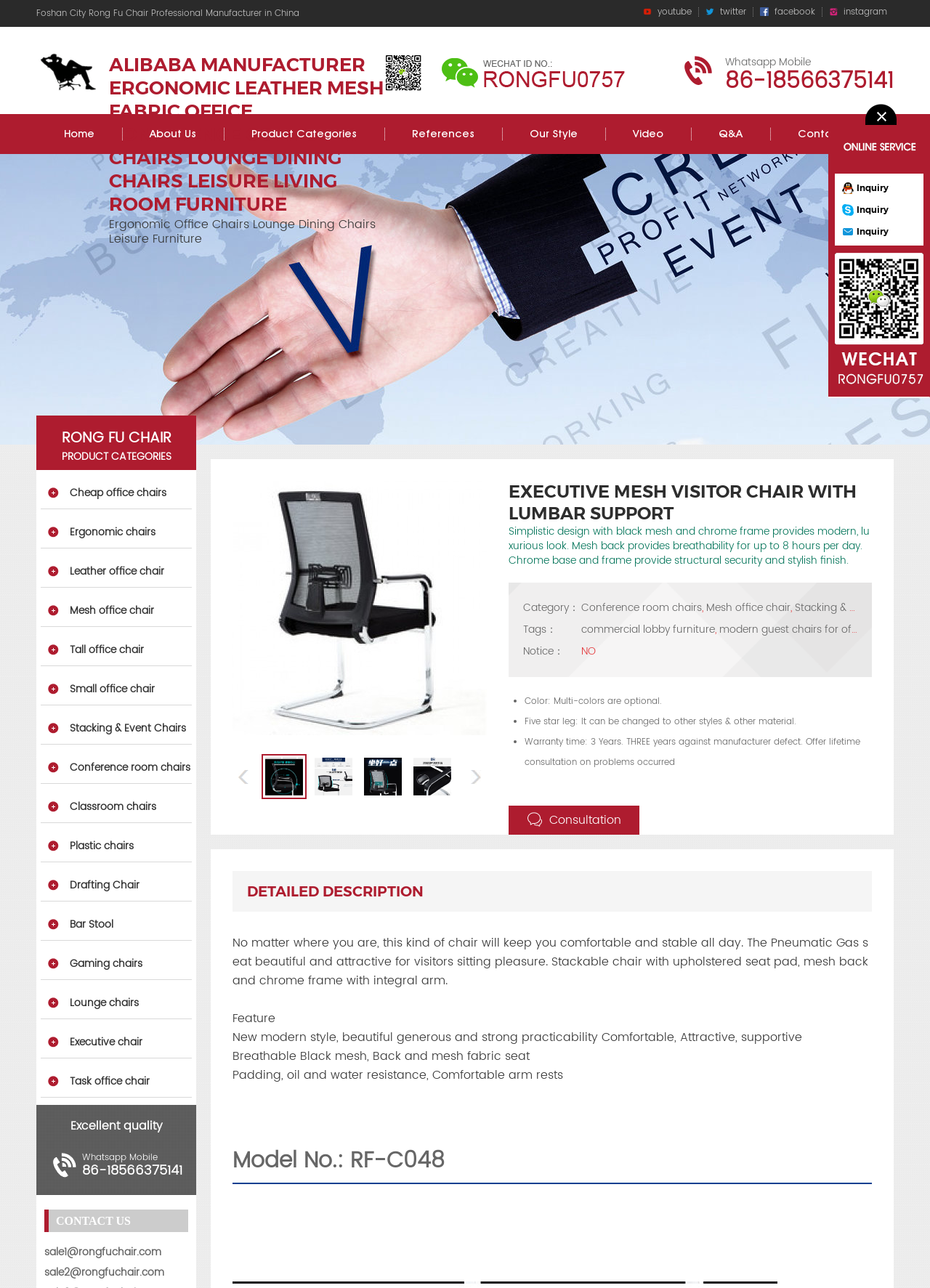Please find the bounding box coordinates of the clickable region needed to complete the following instruction: "View the product categories". The bounding box coordinates must consist of four float numbers between 0 and 1, i.e., [left, top, right, bottom].

[0.039, 0.323, 0.211, 0.365]